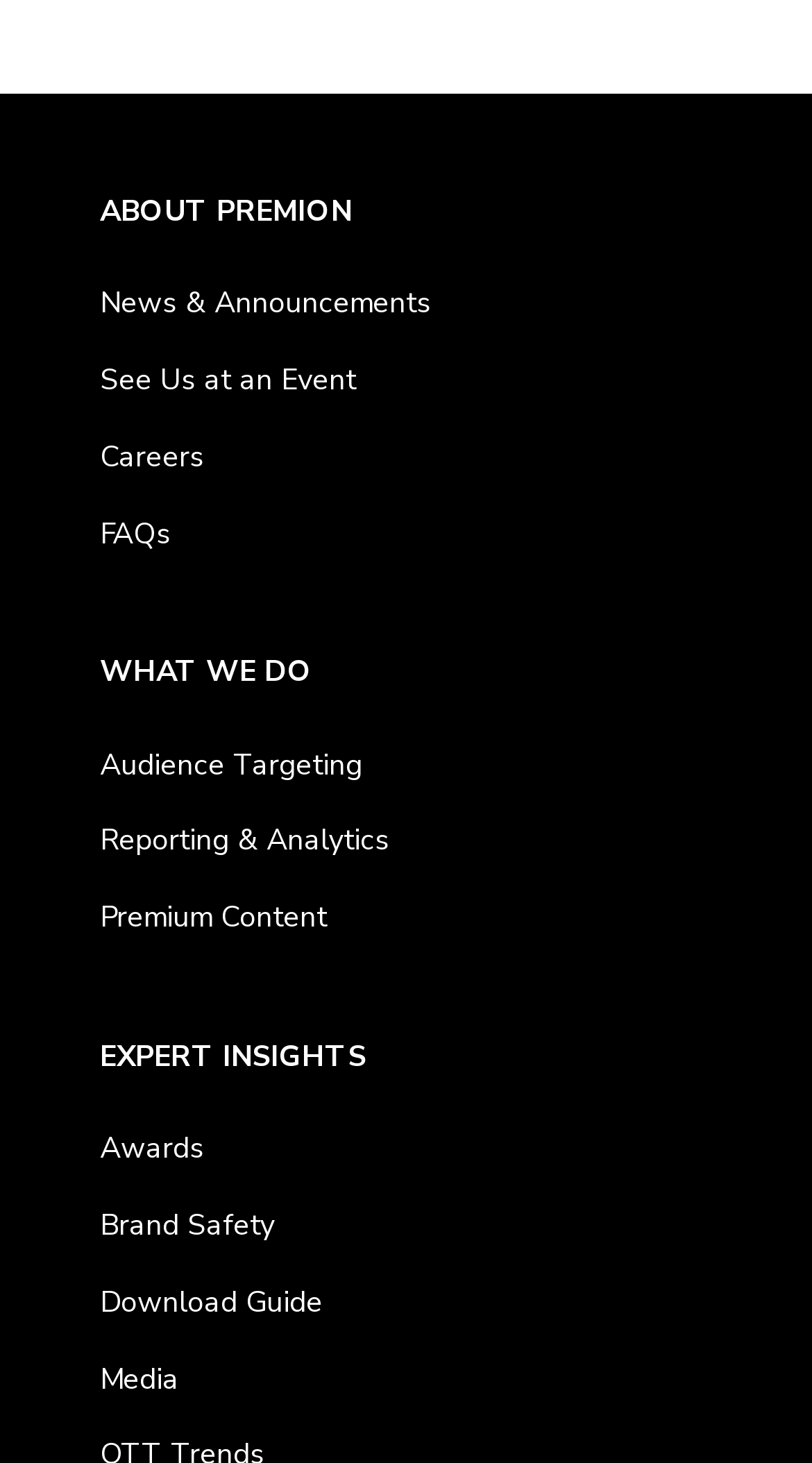Provide the bounding box coordinates for the area that should be clicked to complete the instruction: "Explore what the company does".

[0.123, 0.447, 0.877, 0.473]